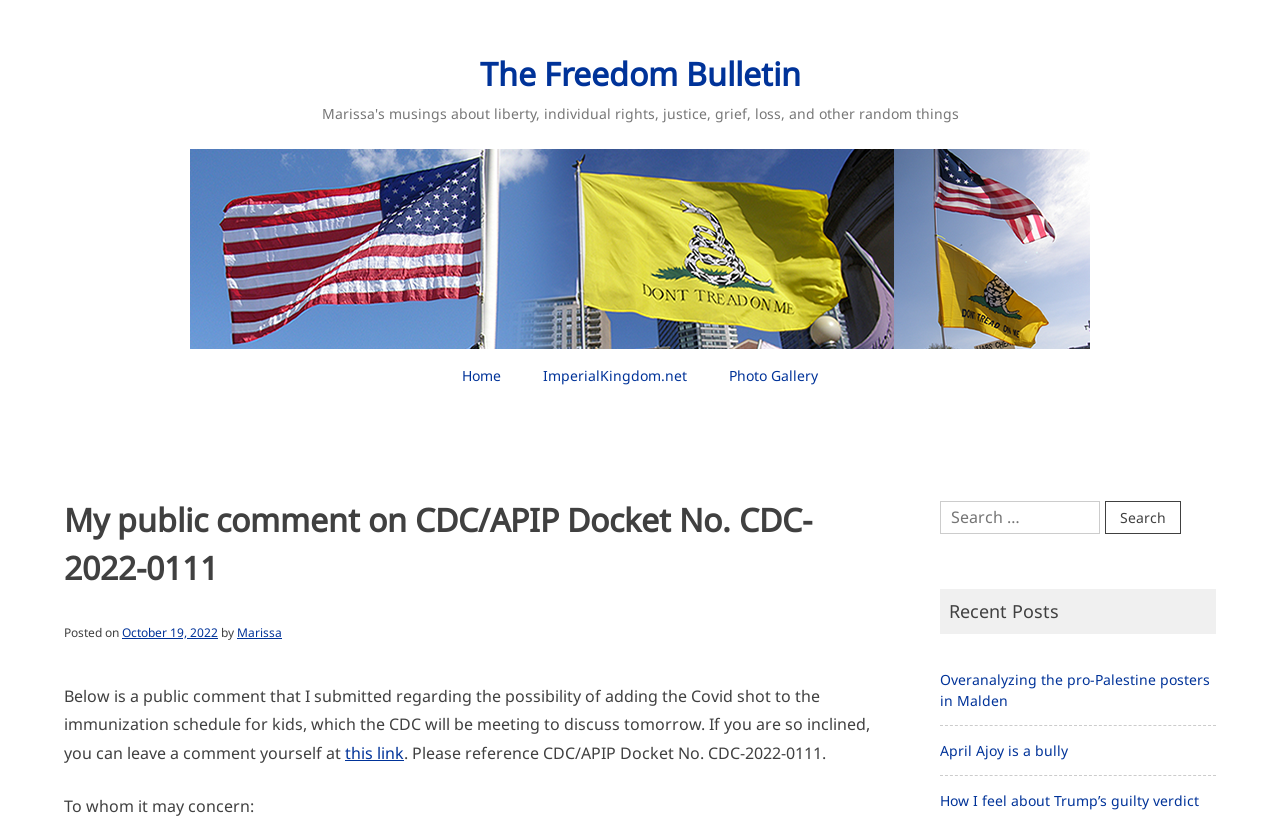Find the bounding box coordinates of the element to click in order to complete this instruction: "Click the 'Add to Cart' button". The bounding box coordinates must be four float numbers between 0 and 1, denoted as [left, top, right, bottom].

None